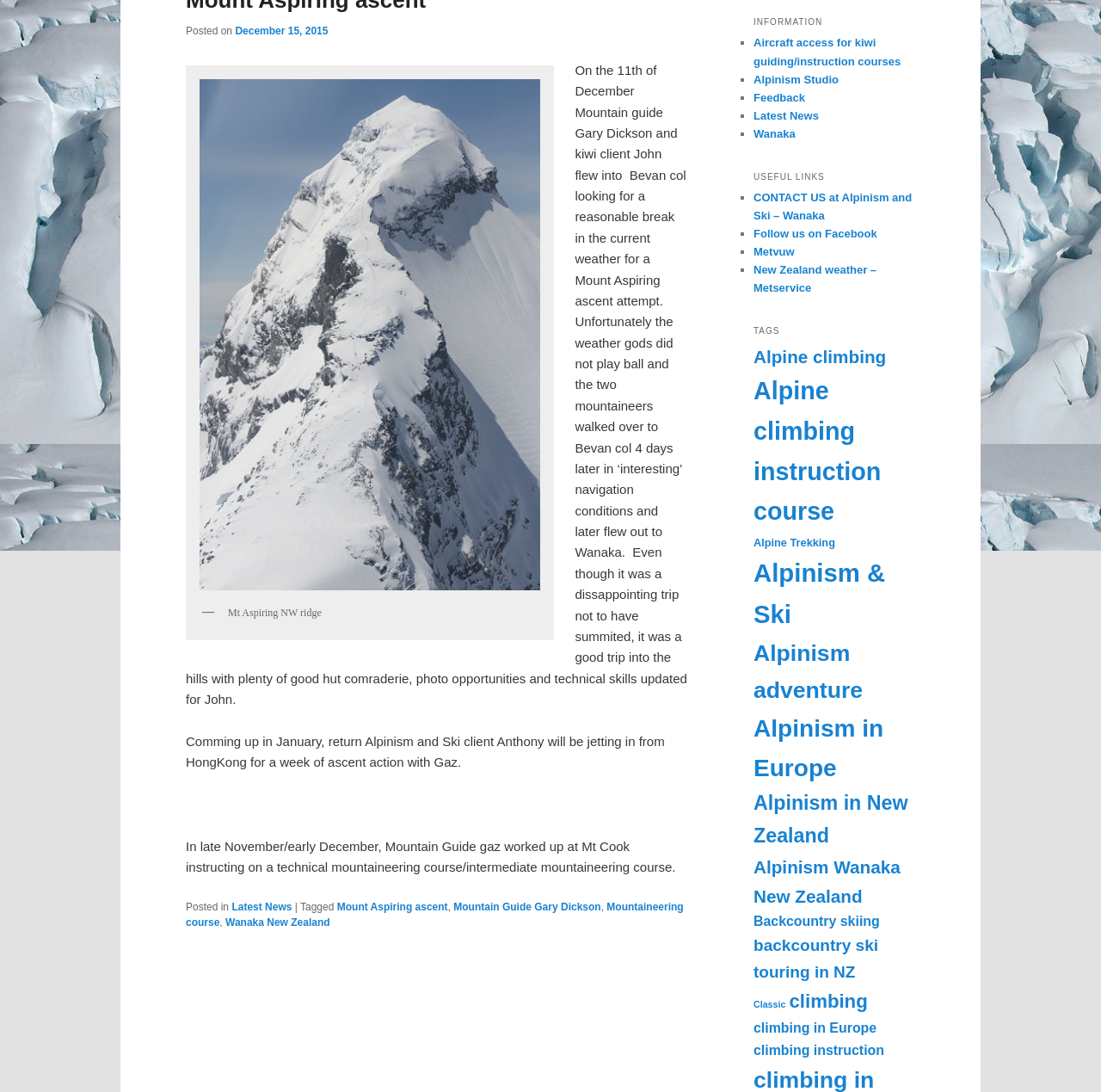Find the bounding box coordinates for the element described here: "backcountry ski touring in NZ".

[0.684, 0.857, 0.798, 0.898]